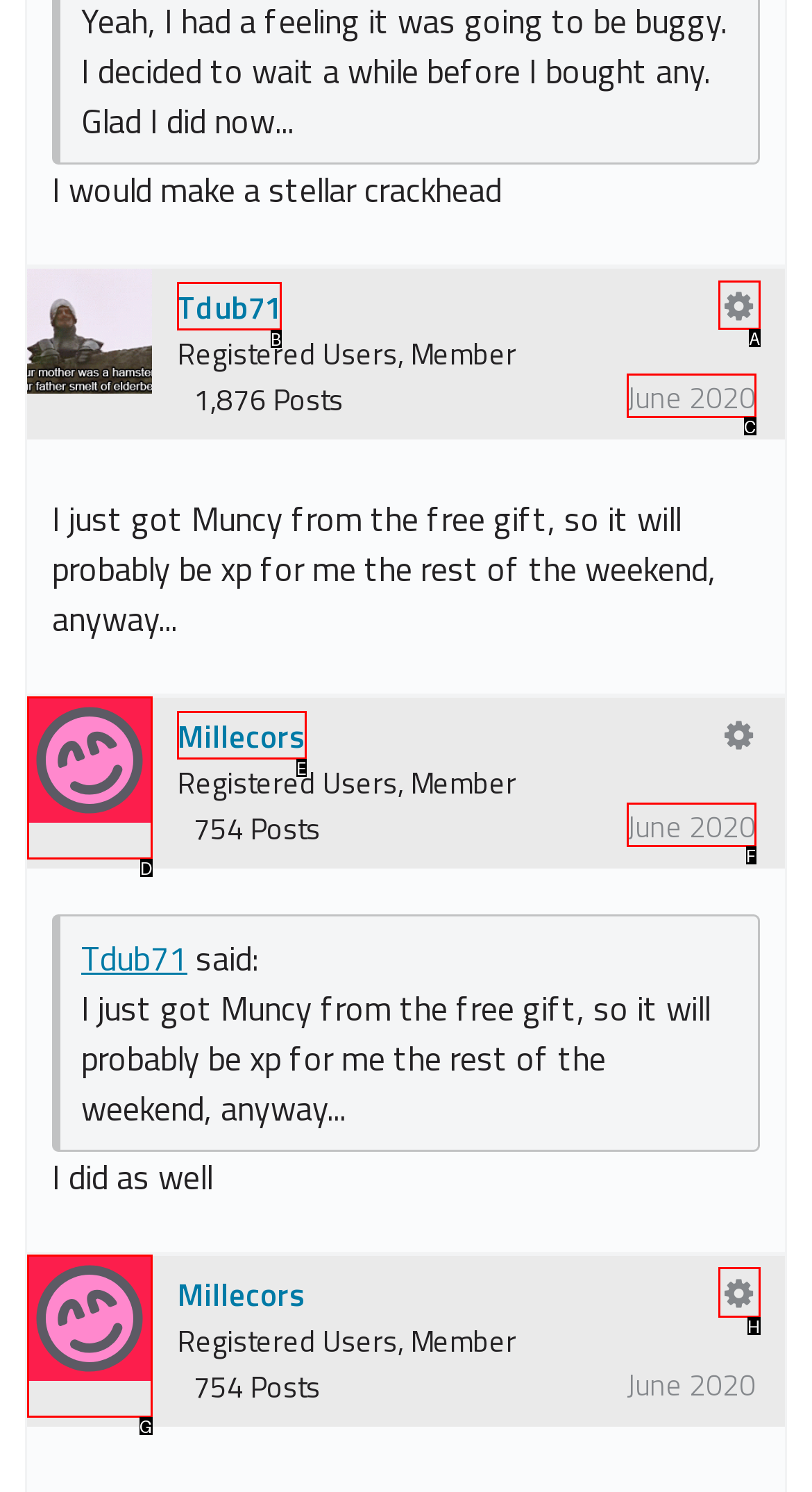To achieve the task: Click the quote button, which HTML element do you need to click?
Respond with the letter of the correct option from the given choices.

A